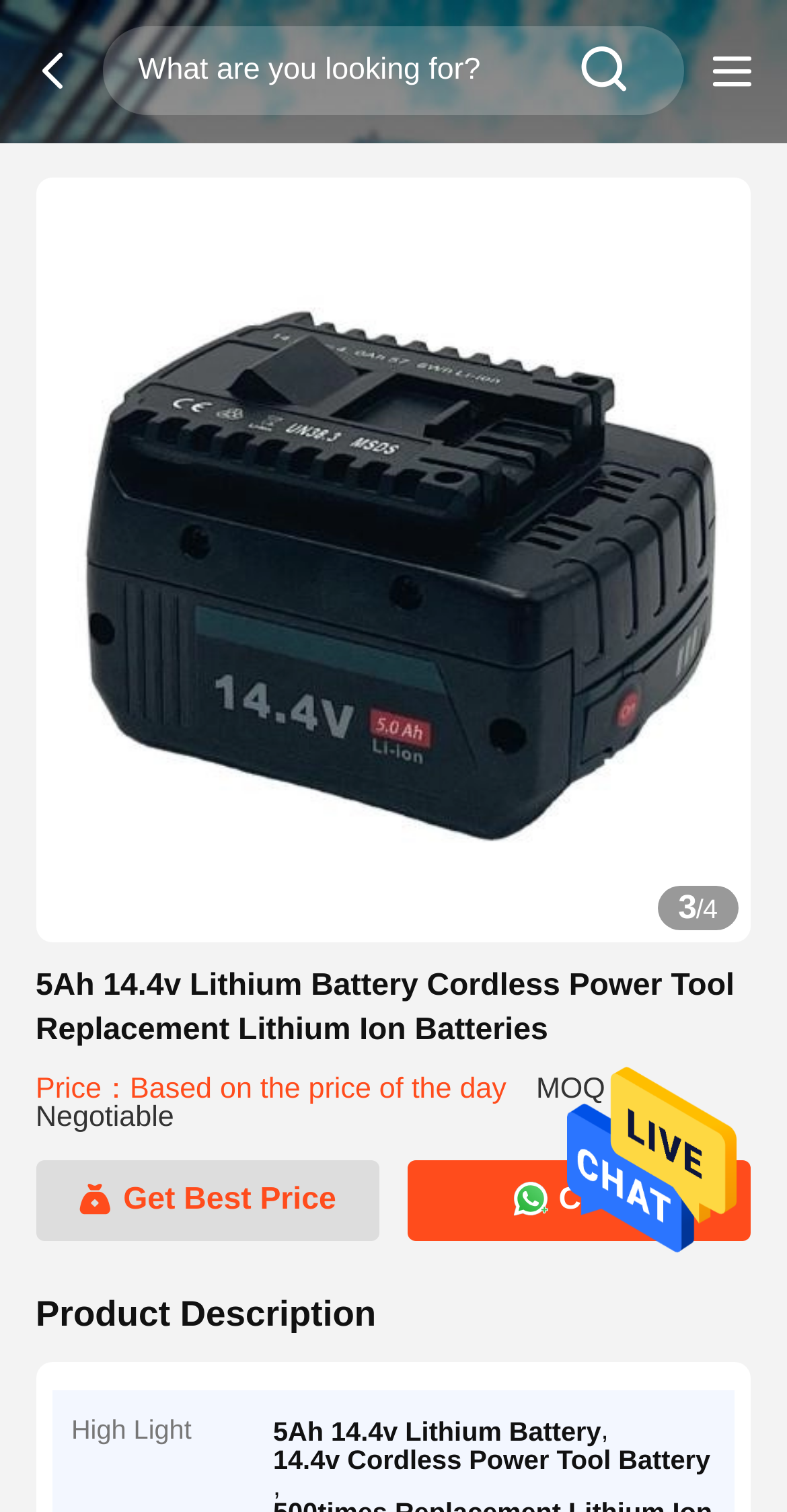What is the current price of the product?
Could you answer the question in a detailed manner, providing as much information as possible?

The current price of the product can be found in the static text element with the text 'Price：Based on the price of the day' which is located below the product name. The exact price is not specified, but it is indicated that it is based on the price of the day.